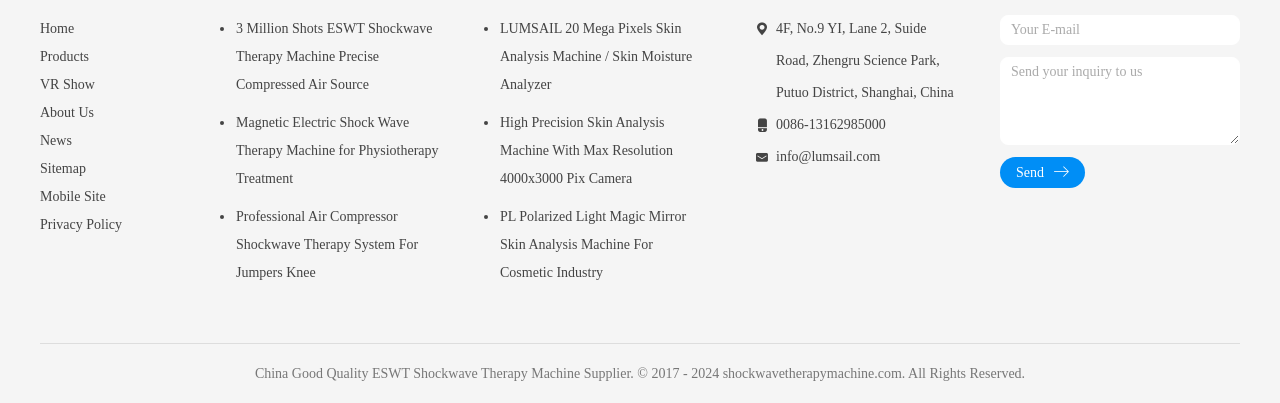Answer the following in one word or a short phrase: 
What is the phone number of the company?

0086-13162985000